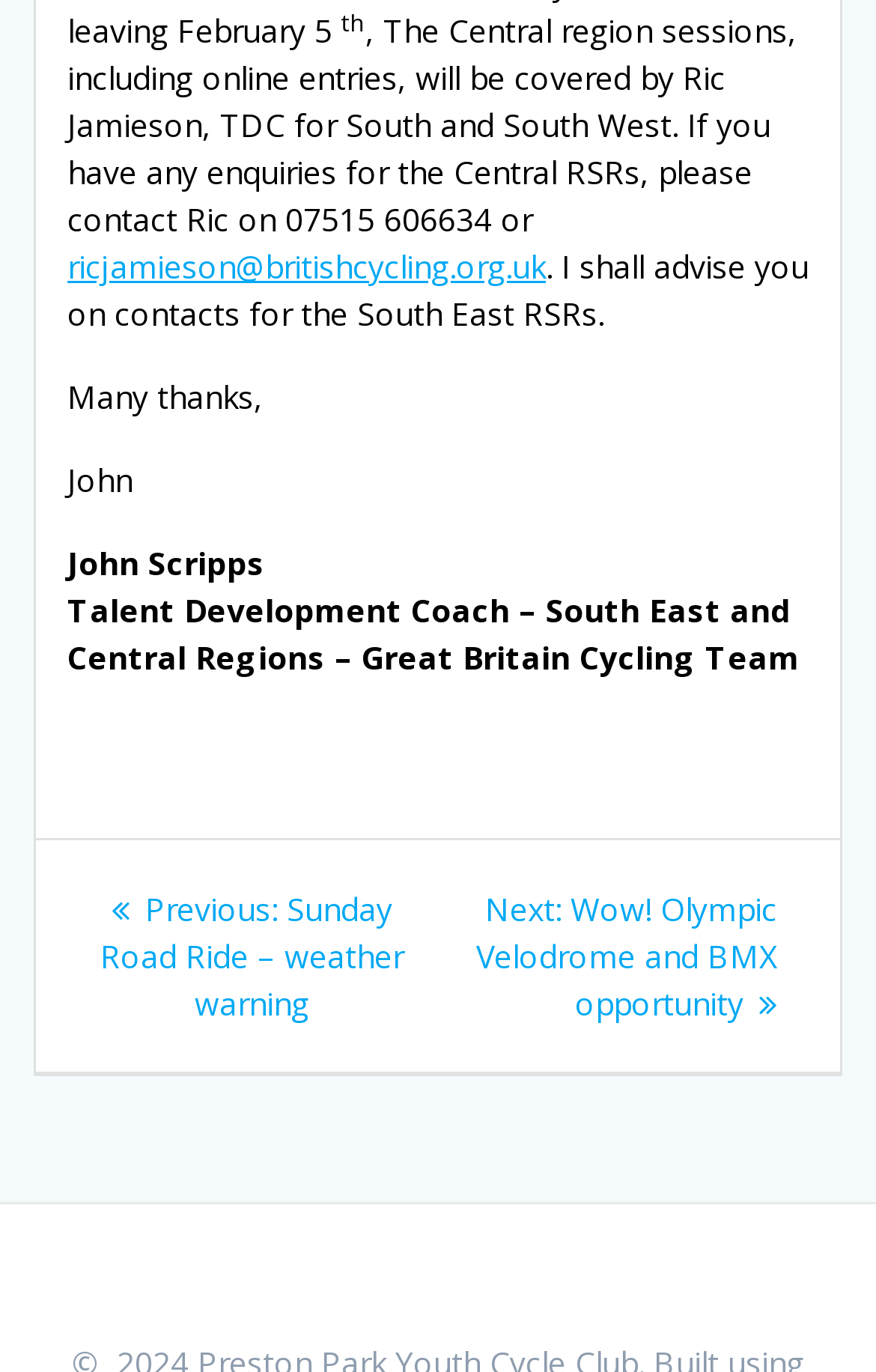What is the contact number for Central RSR enquiries?
Examine the screenshot and reply with a single word or phrase.

07515 606634